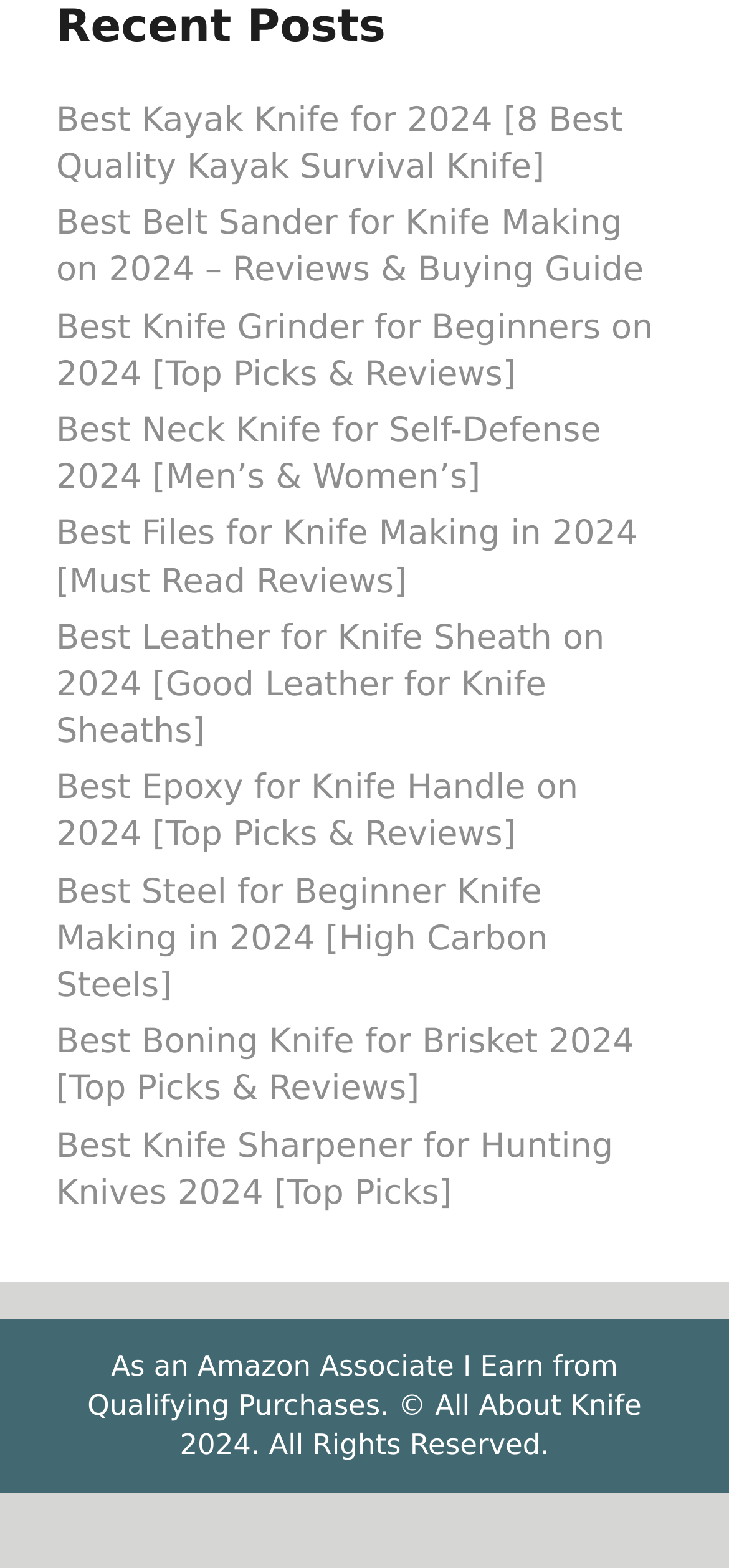Please pinpoint the bounding box coordinates for the region I should click to adhere to this instruction: "Read the review of the best belt sander for knife making".

[0.077, 0.13, 0.883, 0.185]